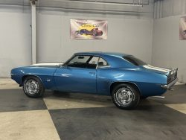Provide a comprehensive description of the image.

The image features a classic 1969 Chevrolet Camaro, showcasing its striking Lemans Blue exterior. The vehicle is positioned in a well-lit showroom, emphasizing its sleek muscle car design that includes defined curves and a sporty silhouette. The Camaro's chrome wheels gleam under the showroom lights, further enhancing its vintage aesthetic. The interior color, noted to be black, complements the exterior, hinting at a timeless elegance characteristic of this era's muscle cars. In the background, there's a promotional banner, possibly highlighting car-related events or sales, which adds context to the setting. This classic model is an icon of American automotive culture and continues to inspire car enthusiasts and collectors alike.